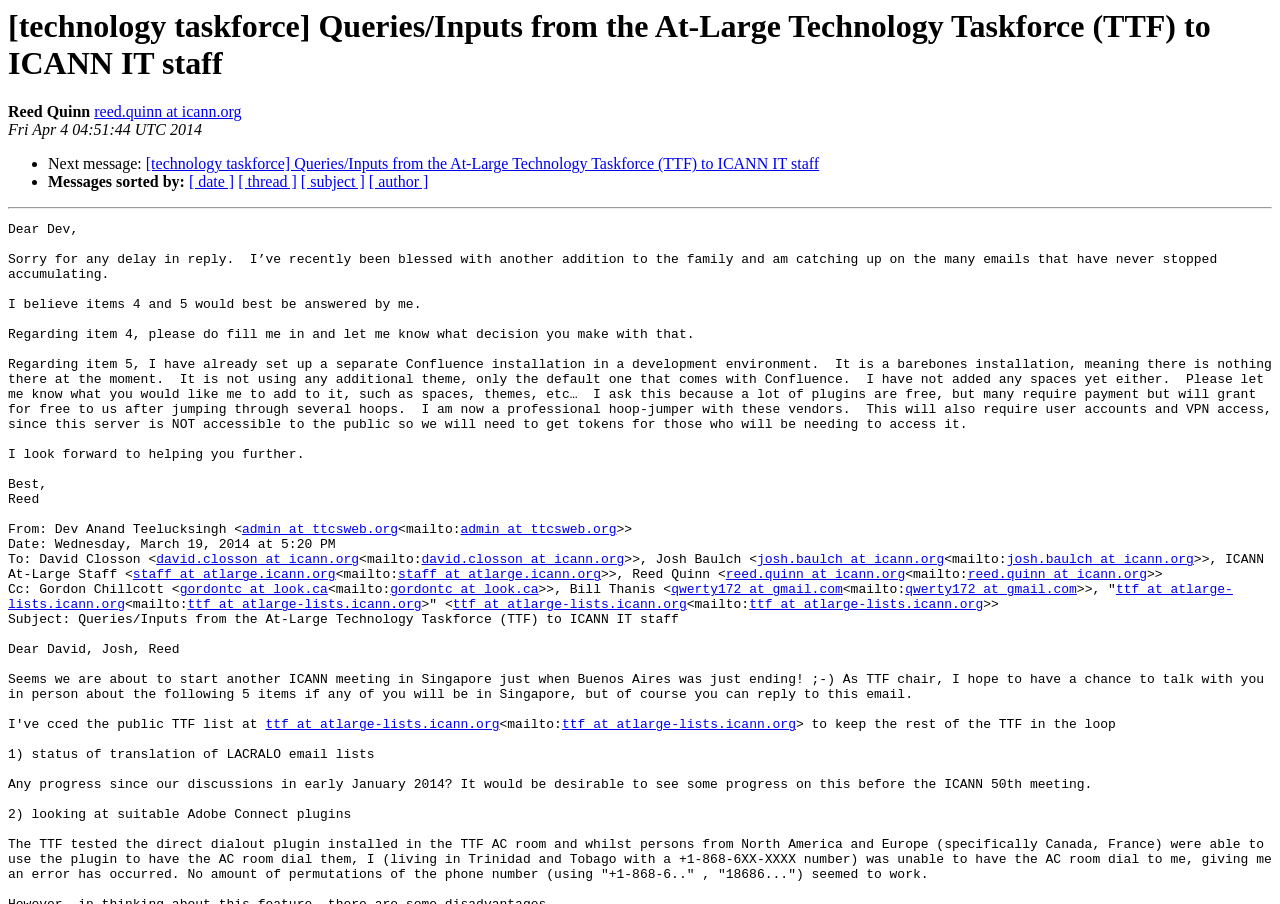What is the date of this email?
From the screenshot, provide a brief answer in one word or phrase.

Fri Apr 4 04:51:44 UTC 2014